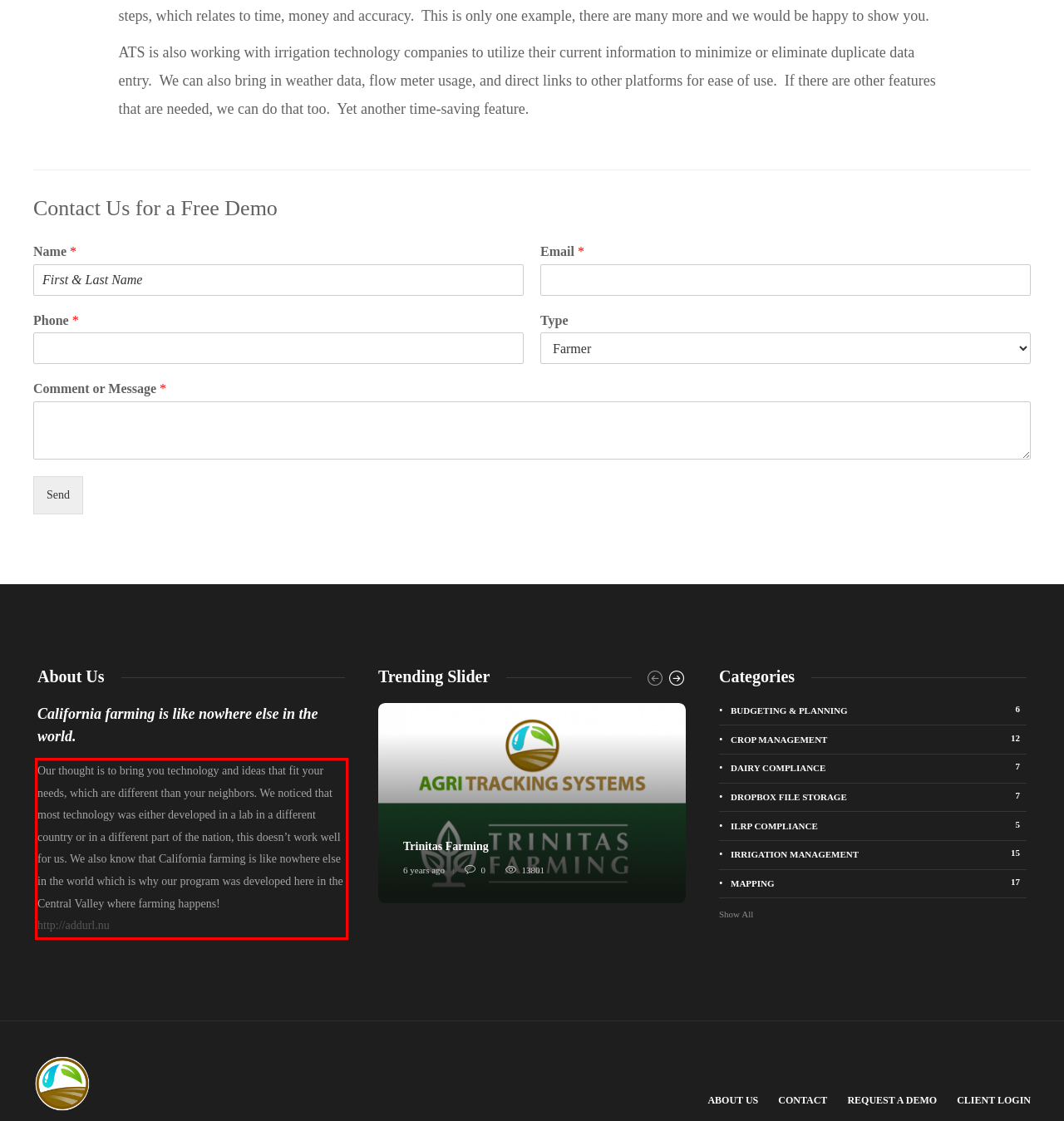Please perform OCR on the text within the red rectangle in the webpage screenshot and return the text content.

Our thought is to bring you technology and ideas that fit your needs, which are different than your neighbors. We noticed that most technology was either developed in a lab in a different country or in a different part of the nation, this doesn’t work well for us. We also know that California farming is like nowhere else in the world which is why our program was developed here in the Central Valley where farming happens! http://addurl.nu